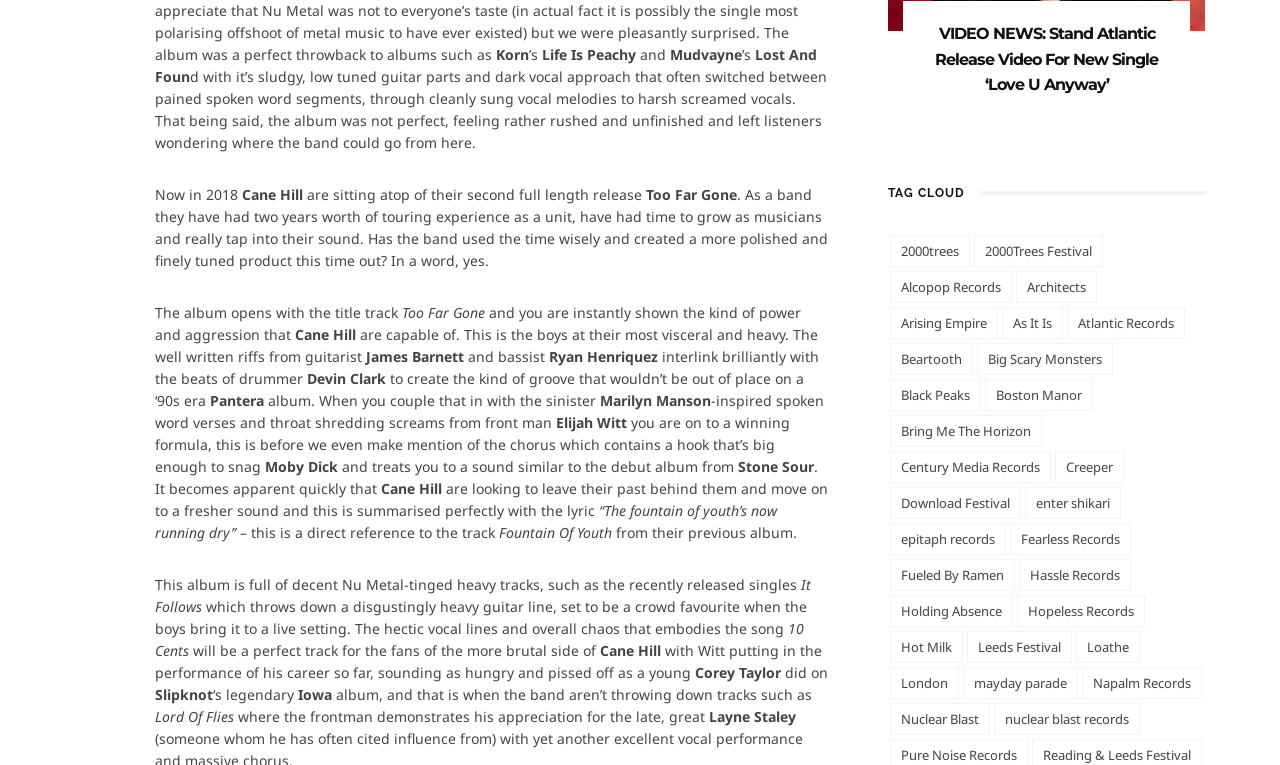Identify the bounding box coordinates of the part that should be clicked to carry out this instruction: "Click on the 'Creeper (62 items)' link".

[0.824, 0.59, 0.878, 0.631]